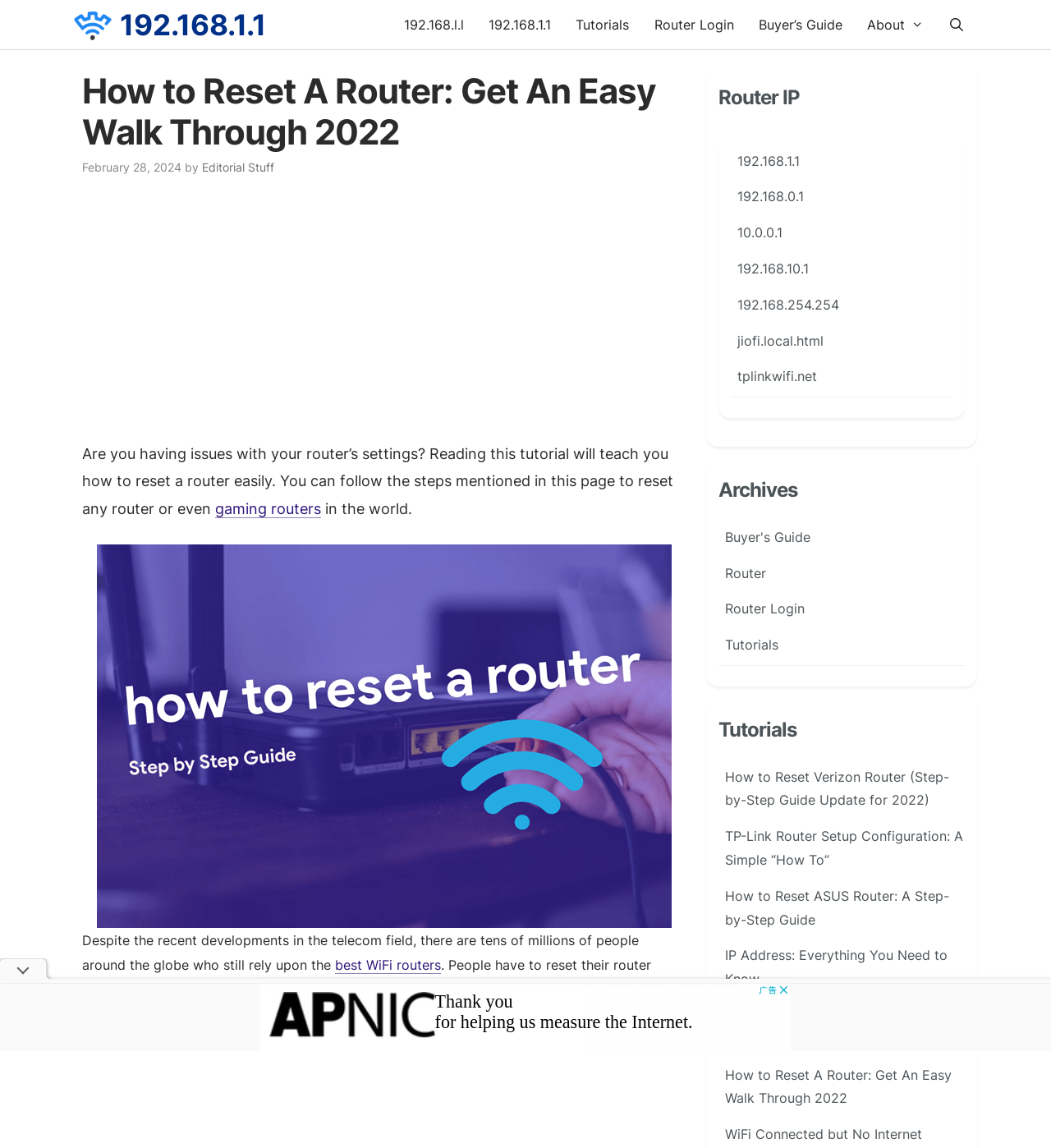Kindly respond to the following question with a single word or a brief phrase: 
What types of routers are mentioned on the webpage?

Gaming routers, ASUS router, TP-Link router